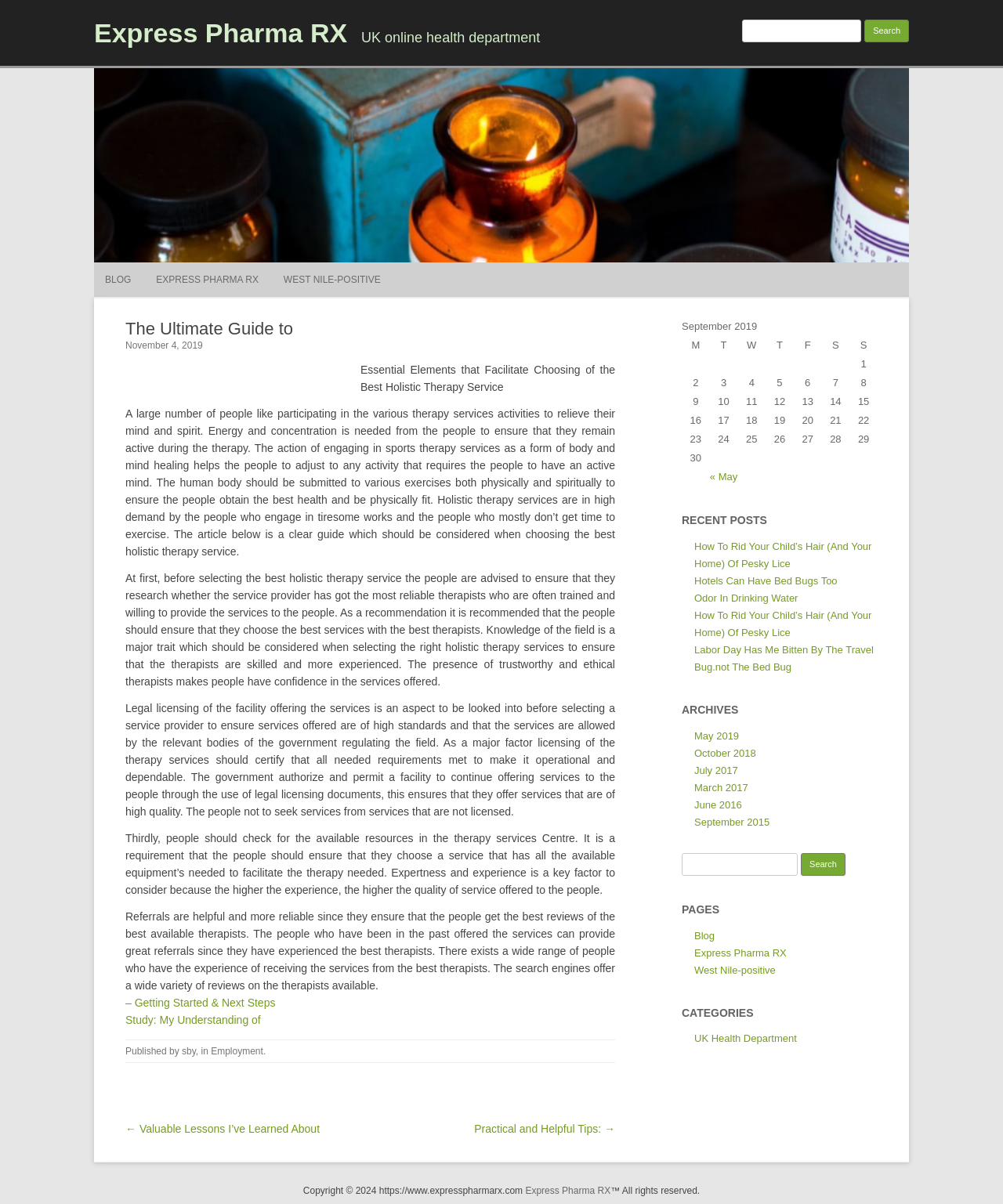Give the bounding box coordinates for the element described as: "September 2015".

[0.692, 0.678, 0.767, 0.687]